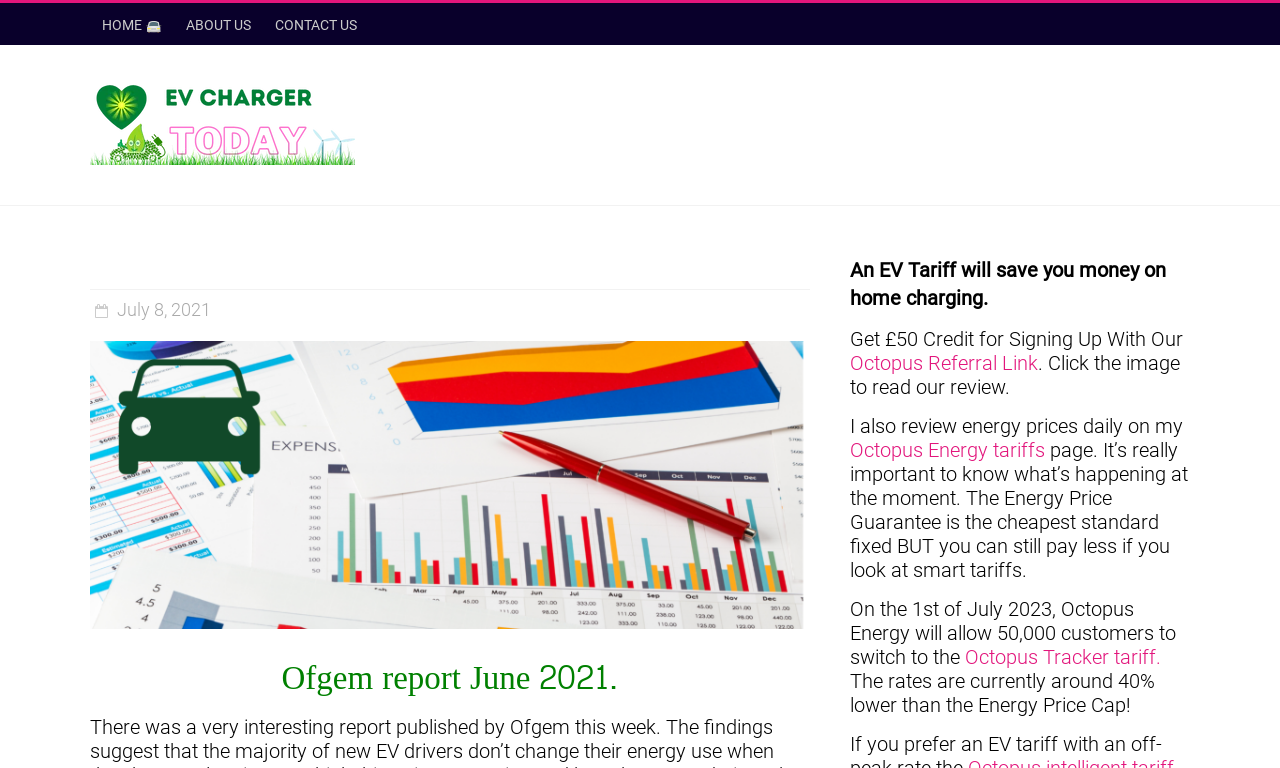Find and indicate the bounding box coordinates of the region you should select to follow the given instruction: "read about Ofgem report June 2021".

[0.07, 0.861, 0.633, 0.931]